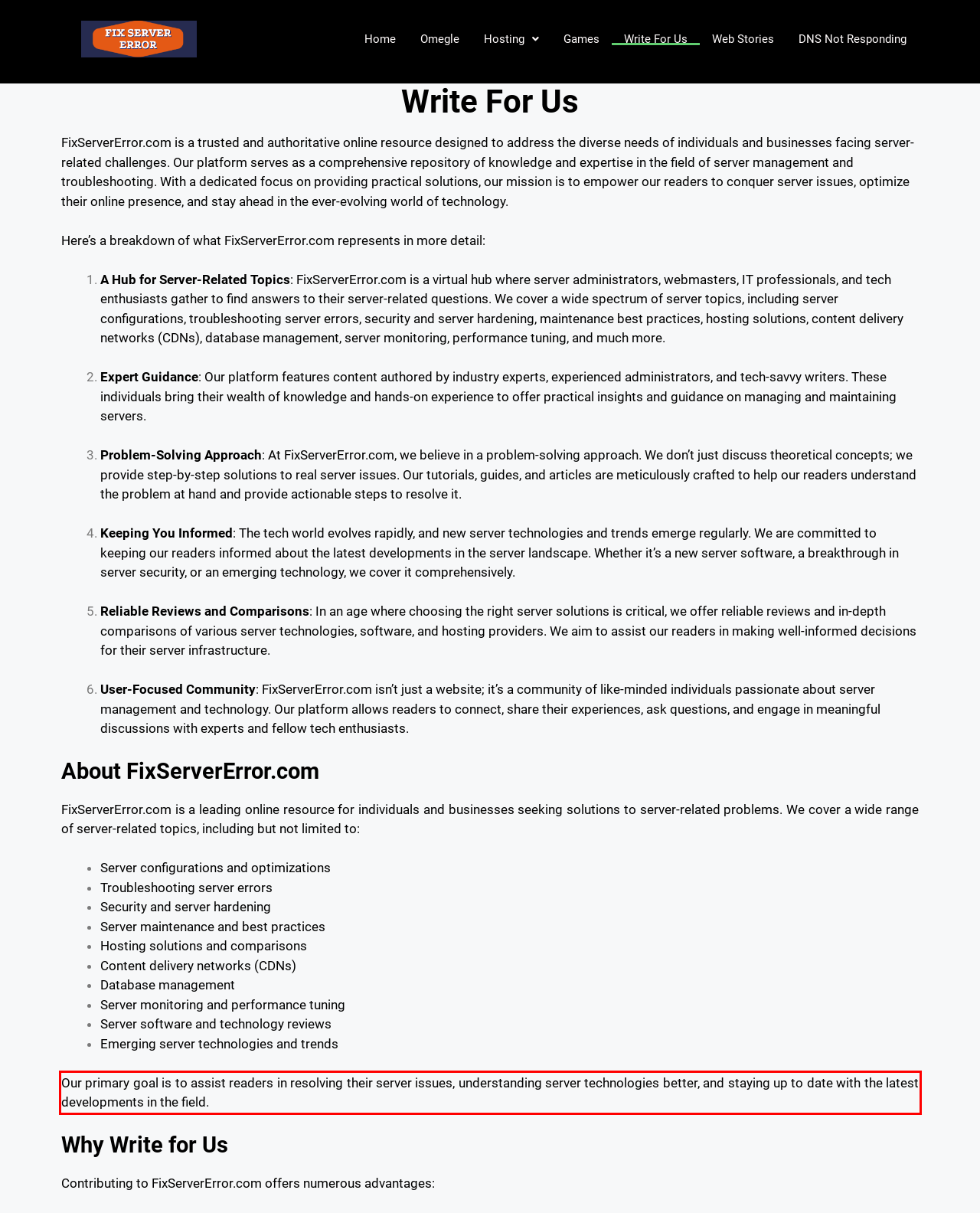You are provided with a screenshot of a webpage that includes a UI element enclosed in a red rectangle. Extract the text content inside this red rectangle.

Our primary goal is to assist readers in resolving their server issues, understanding server technologies better, and staying up to date with the latest developments in the field.